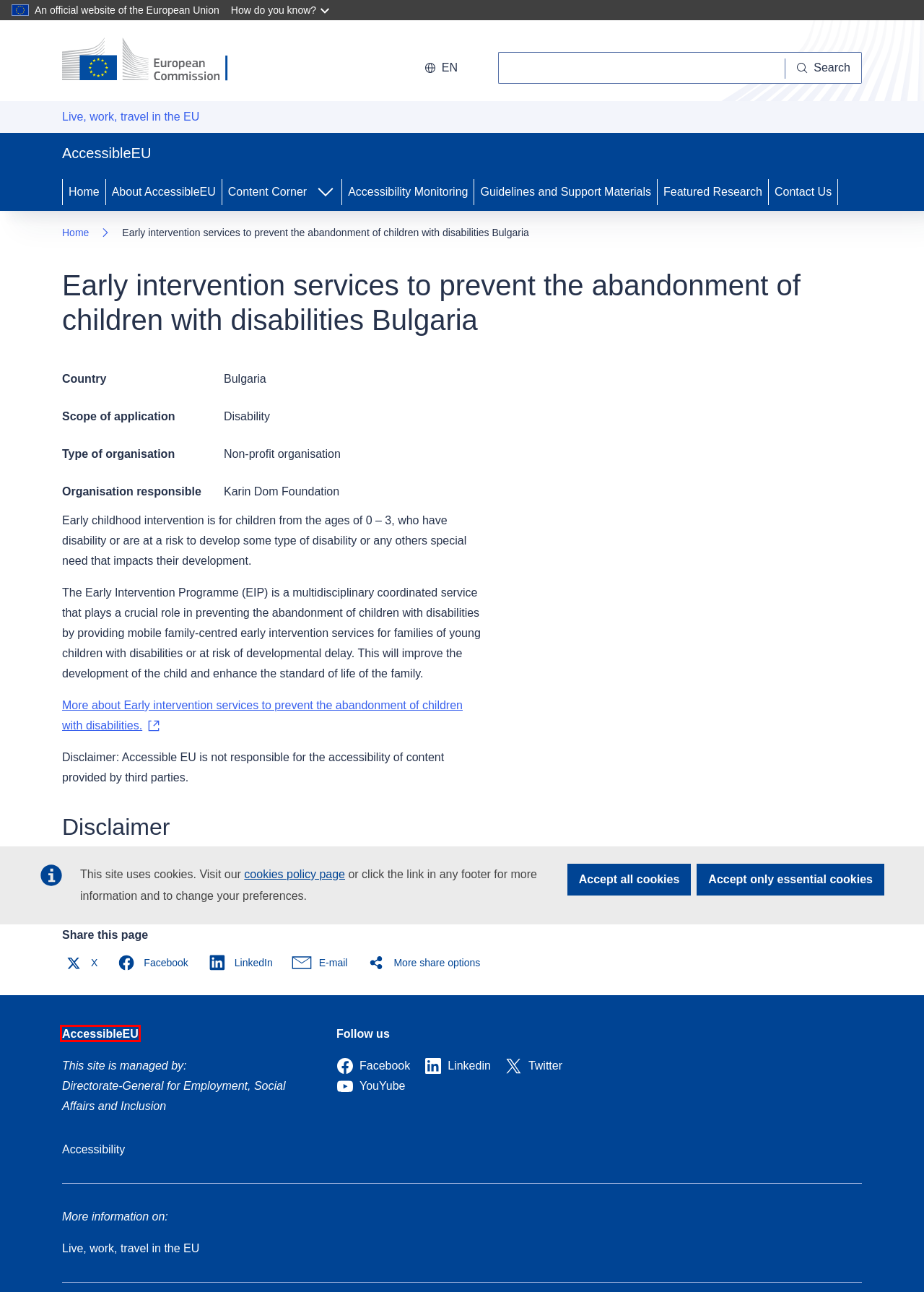You are given a screenshot of a webpage with a red bounding box around an element. Choose the most fitting webpage description for the page that appears after clicking the element within the red bounding box. Here are the candidates:
A. AccessibleEU - European Commission
B. Legal notice - European Commission
C. Language selection | AccessibleEU
D. Cookies policy - European Commission
E. European Commission, official website - European Commission
F. Vulnerability Disclosure Policy - European Commission
G. Languages on the European Commission websites
H. Live, work, travel in the EU - European Commission

A